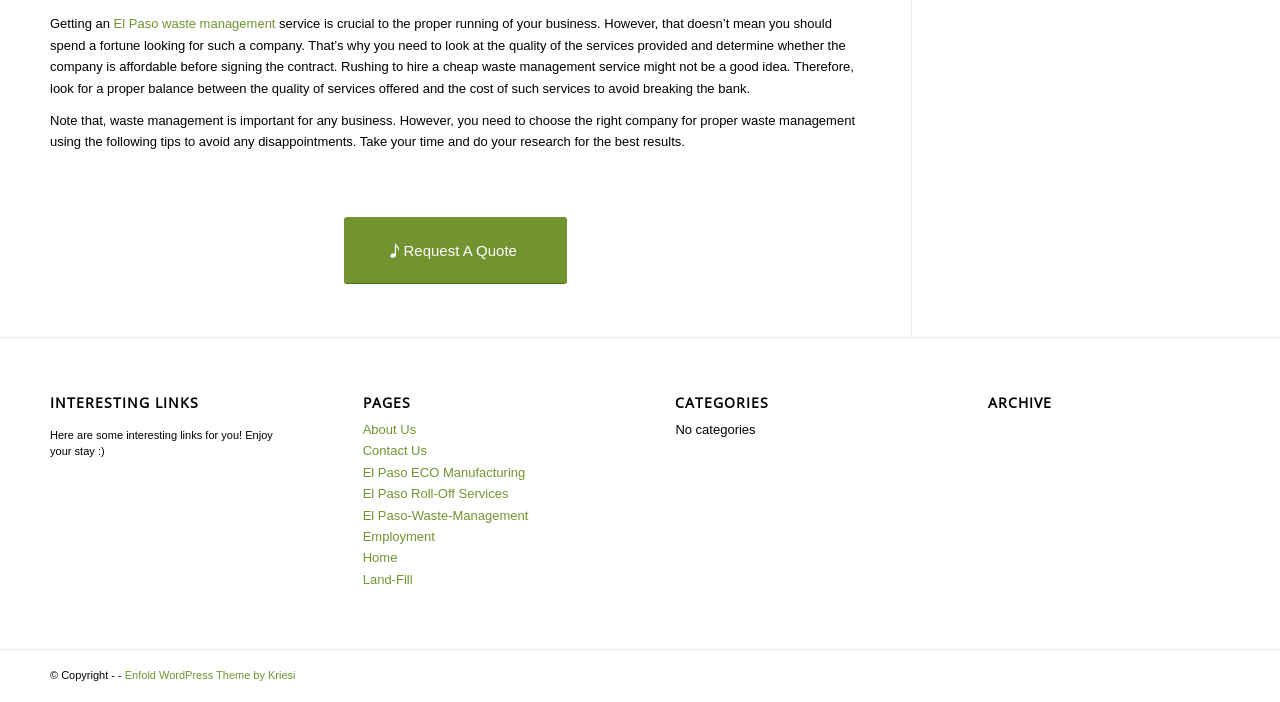Please determine the bounding box coordinates for the UI element described as: "El Paso waste management".

[0.089, 0.023, 0.215, 0.045]